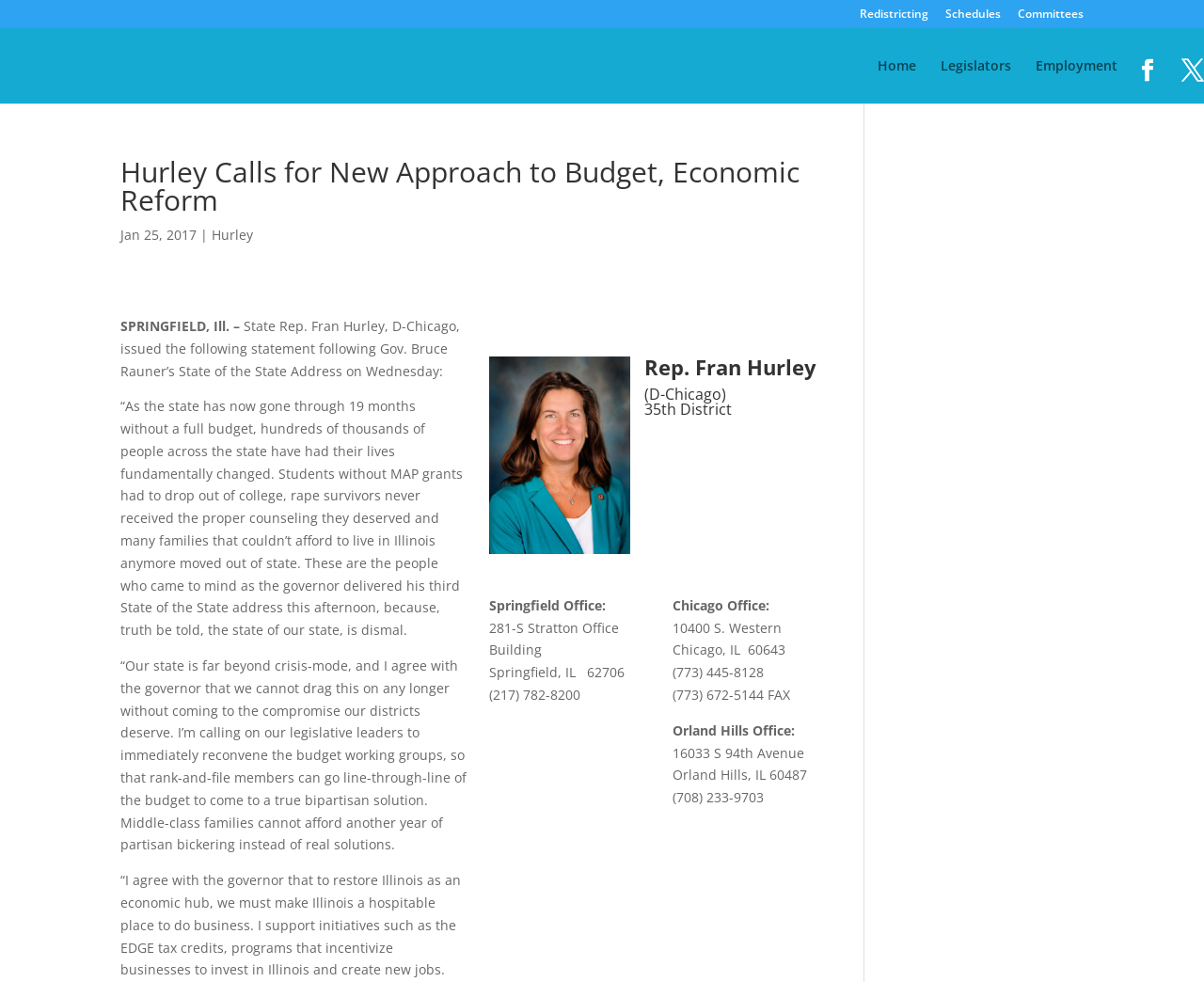Identify the bounding box coordinates of the section to be clicked to complete the task described by the following instruction: "Read the statement from Hurley". The coordinates should be four float numbers between 0 and 1, formatted as [left, top, right, bottom].

[0.176, 0.23, 0.21, 0.248]